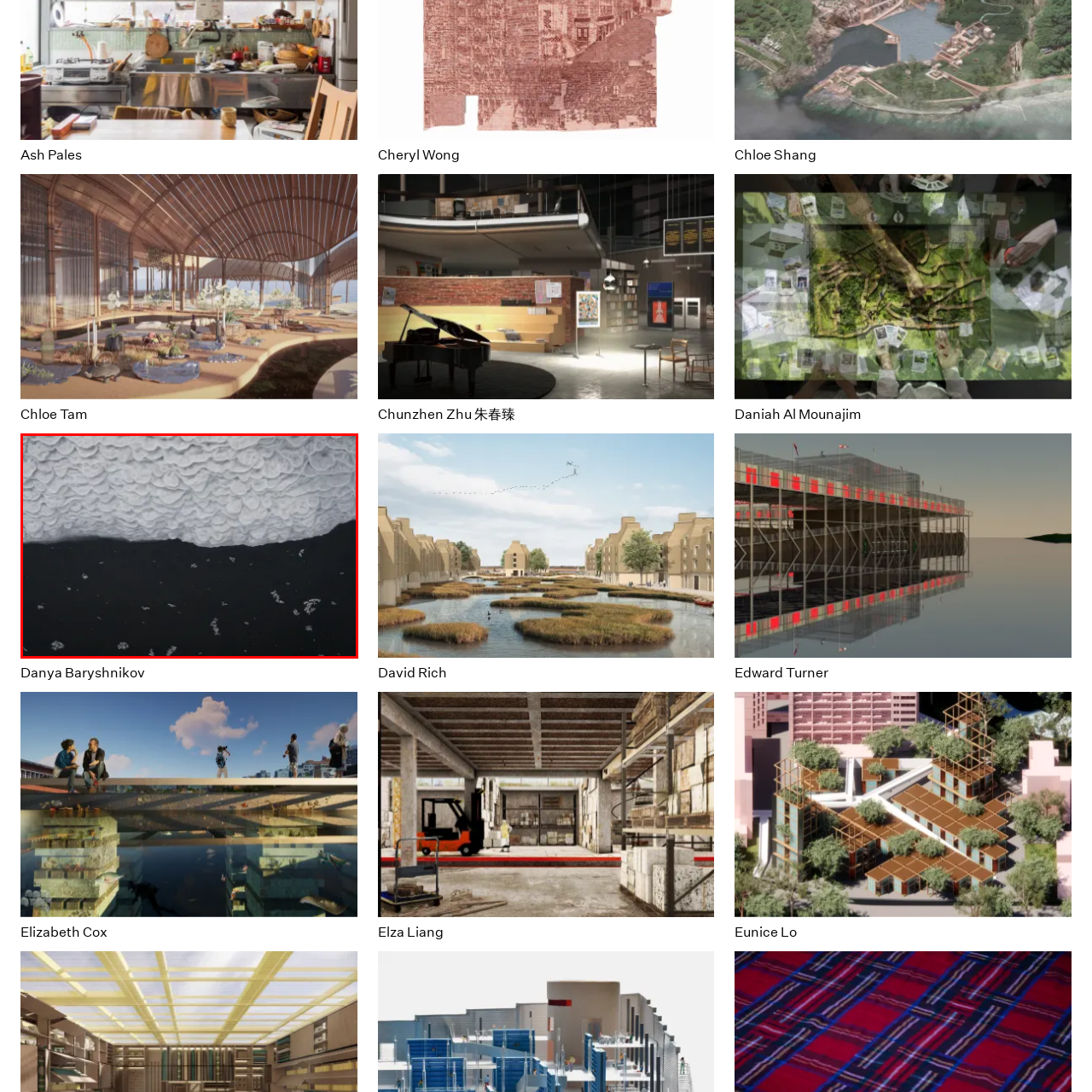Pay special attention to the segment of the image inside the red box and offer a detailed answer to the question that follows, based on what you see: What effect does the interplay of light and shadow create?

The caption states that the interplay of light and shadow 'creates a dramatic effect, enhancing the visual depth and evoking a sense of movement', implying that this interplay produces a dramatic visual impact.